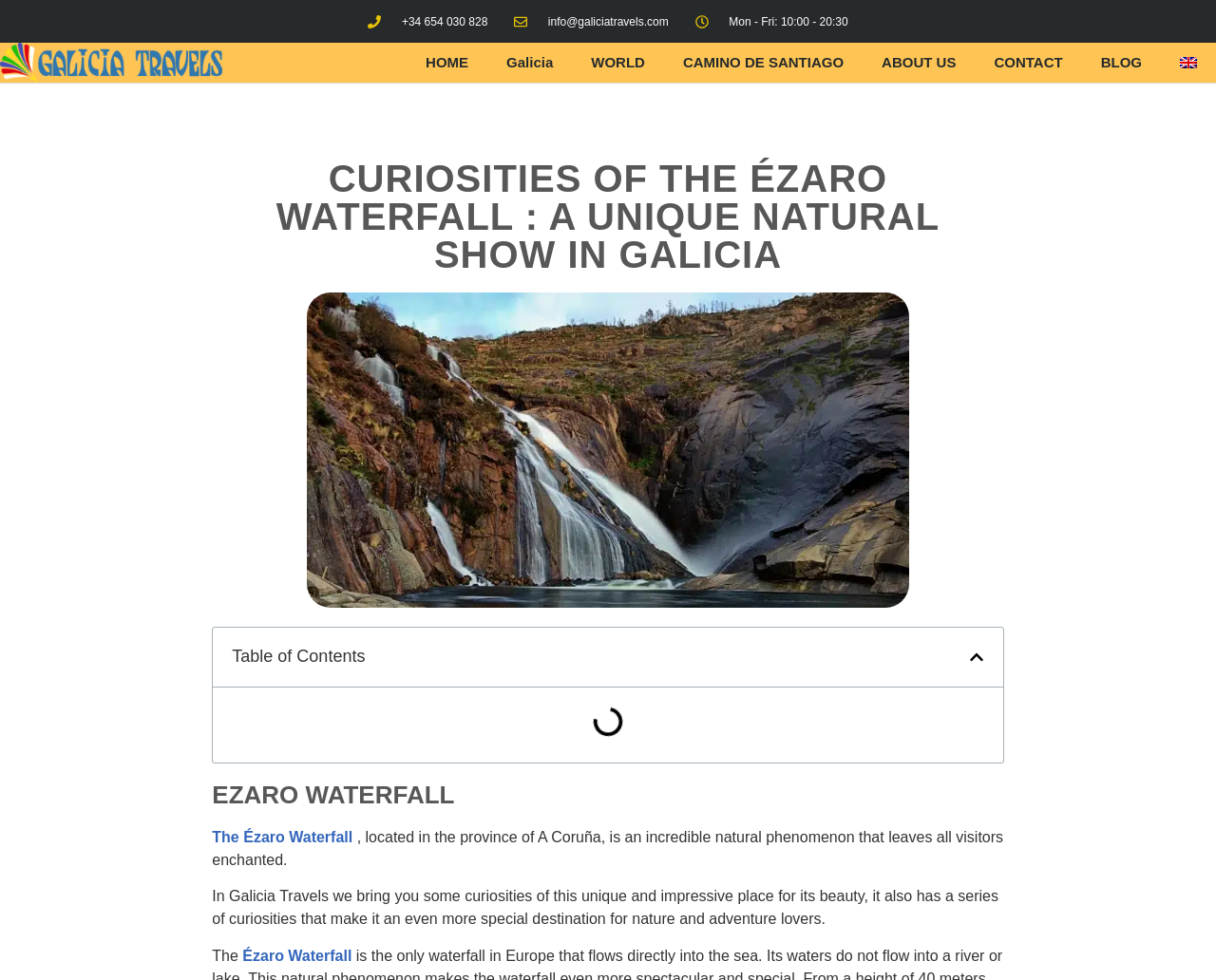Could you highlight the region that needs to be clicked to execute the instruction: "switch to English language"?

[0.955, 0.054, 1.0, 0.074]